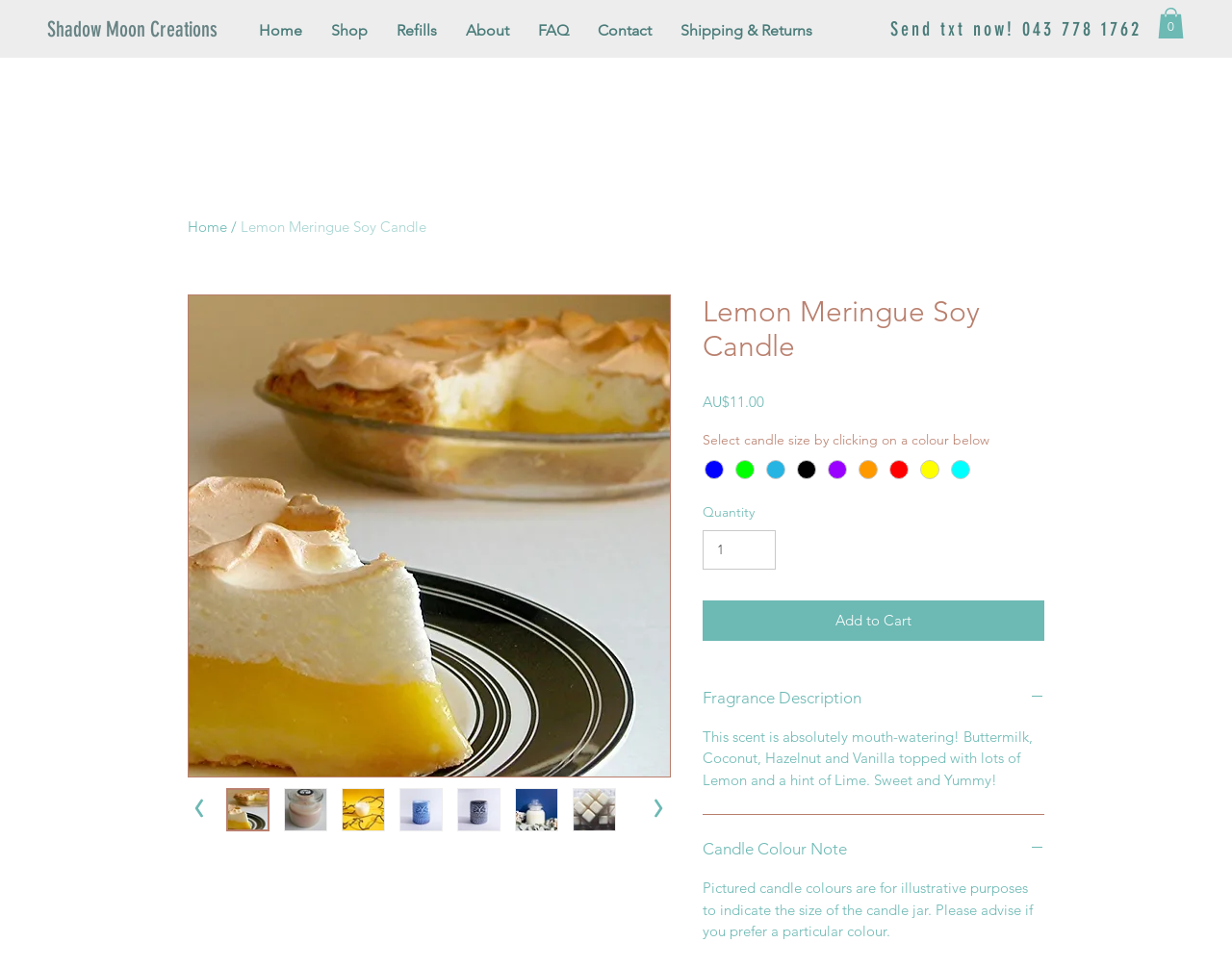What is the purpose of the radio buttons?
Provide a well-explained and detailed answer to the question.

The purpose of the radio buttons can be inferred from the region element with the text 'Select candle size by clicking on a colour below' which is located above the radio buttons. The radio buttons are used to select the size of the candle.